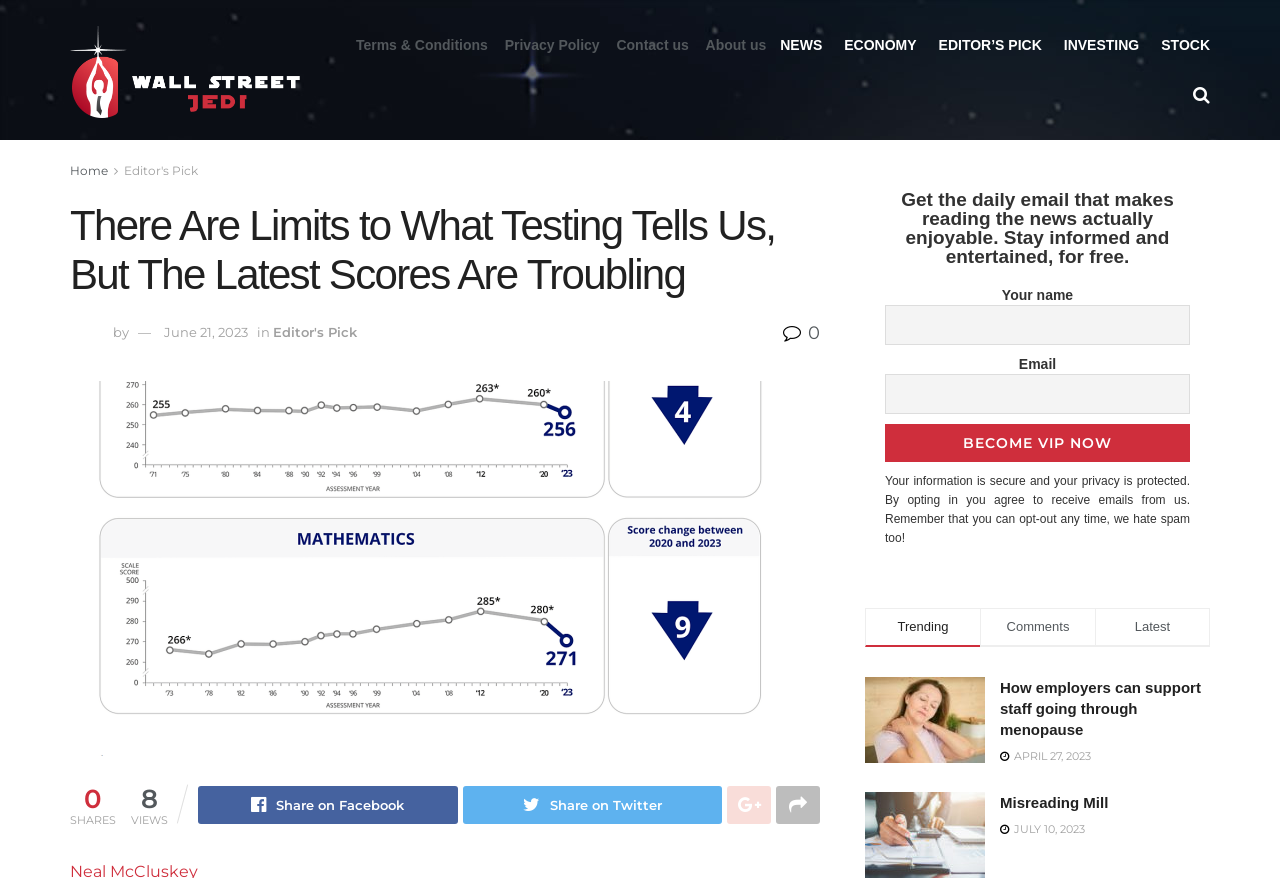Answer in one word or a short phrase: 
What is the name of the website?

Wall Street Jedi